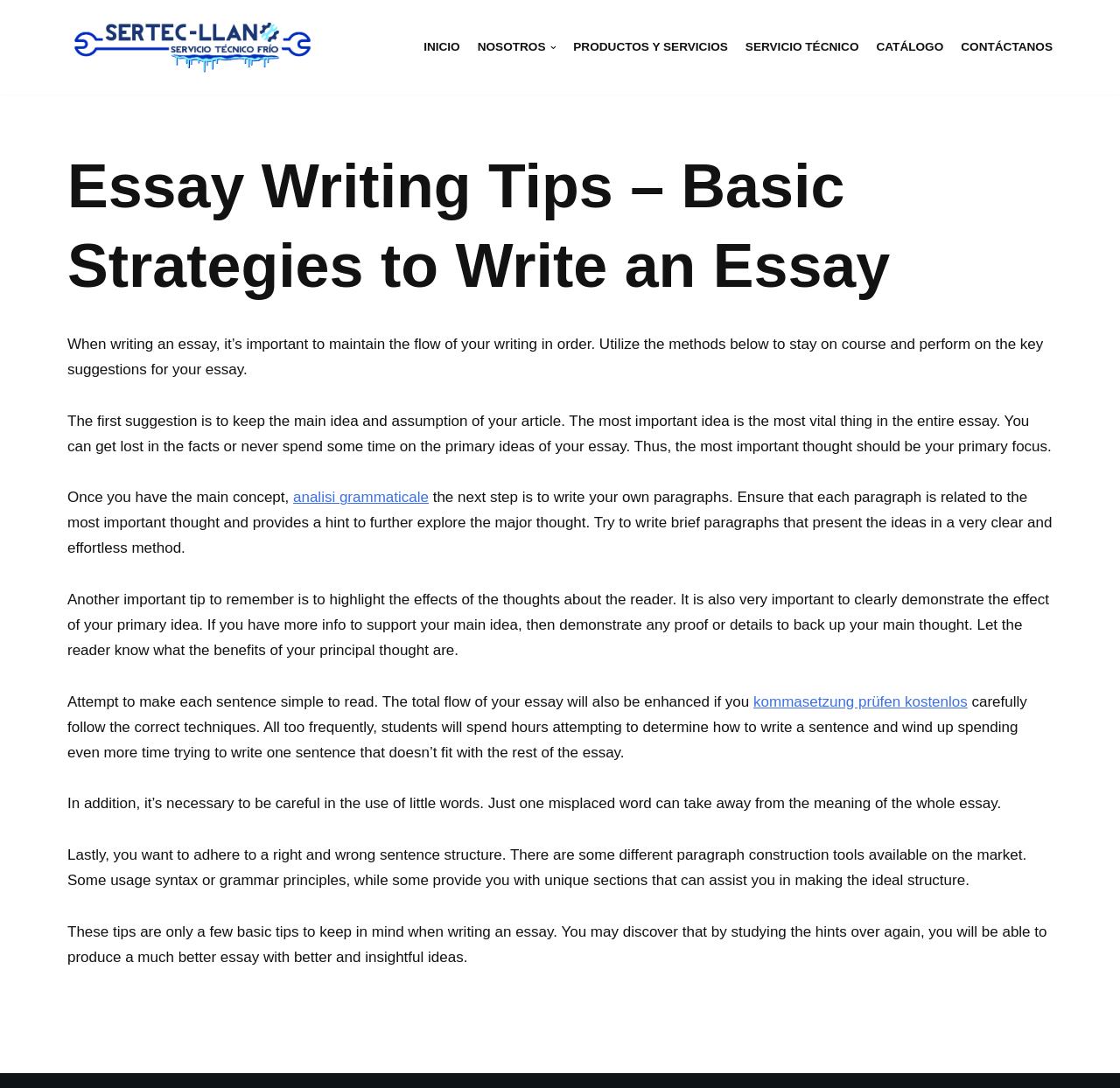Describe the webpage meticulously, covering all significant aspects.

This webpage is about essay writing tips, with a focus on basic strategies to write a well-structured essay. At the top, there is a navigation menu with links to different sections of the website, including "INICIO", "NOSOTROS", "PRODUCTOS Y SERVICIOS", "SERVICIO TÉCNICO", "CATÁLOGO", and "CONTÁCTANOS". 

Below the navigation menu, there is a main heading that reads "Essay Writing Tips – Basic Strategies to Write an Essay". This is followed by a brief introduction that explains the importance of maintaining the flow of writing in an essay. 

The main content of the webpage is divided into several paragraphs, each providing a specific tip for writing a good essay. The first tip is to keep the main idea and assumption of the article in focus. The second tip is to write paragraphs that are related to the main idea and provide a hint to further explore the major thought. 

There are also links to external resources, such as "analisi grammaticale" and "kommasetzung prüfen kostenlos", which are likely related to grammar and sentence structure. The webpage also emphasizes the importance of highlighting the effects of the thoughts on the reader, using clear and simple language, and being careful with sentence structure and word choice. 

Finally, the webpage concludes by summarizing the importance of following these basic tips to produce a well-written essay with insightful ideas.